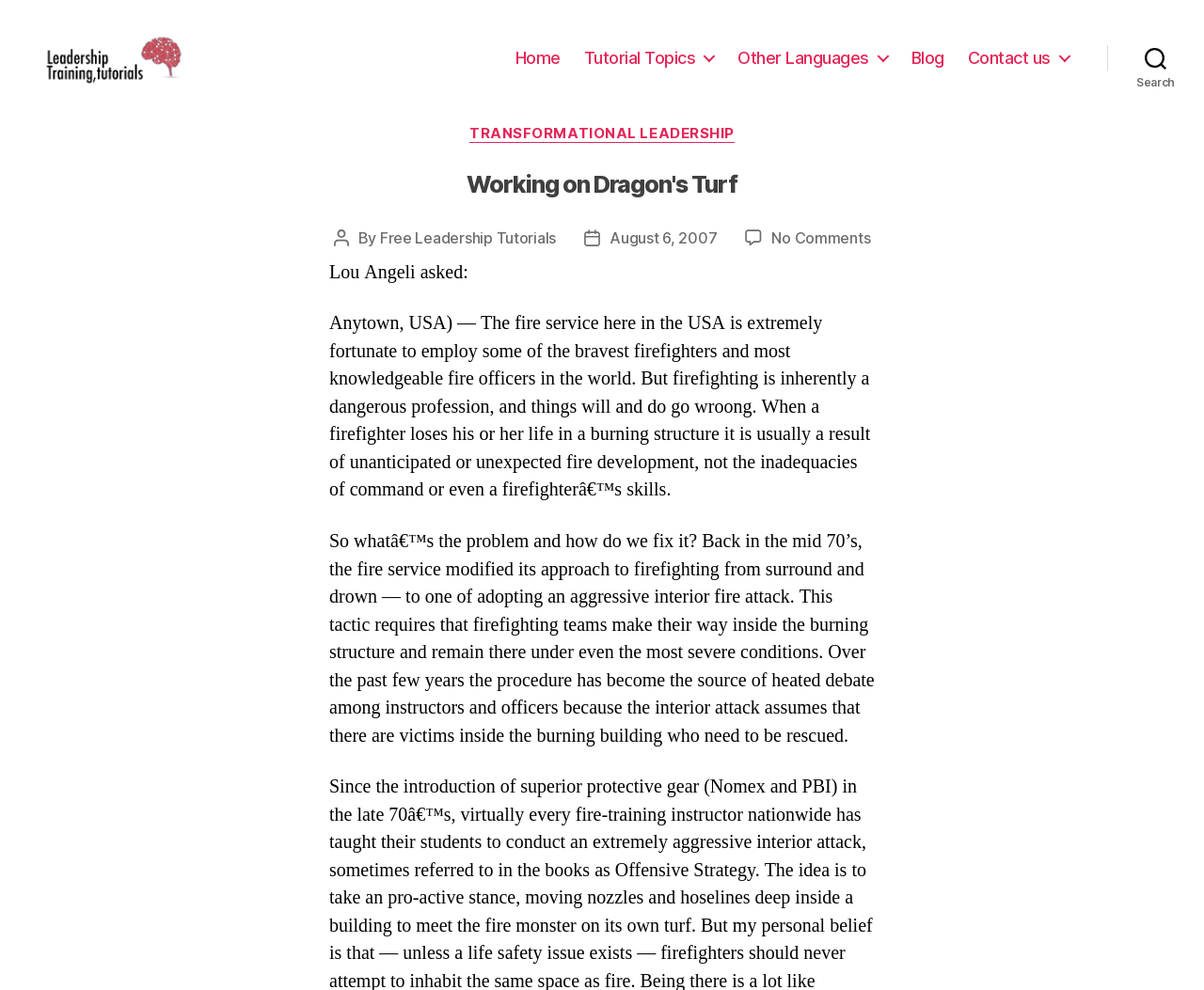Indicate the bounding box coordinates of the element that needs to be clicked to satisfy the following instruction: "Click on the 'Search' button". The coordinates should be four float numbers between 0 and 1, i.e., [left, top, right, bottom].

[0.92, 0.039, 1.0, 0.081]